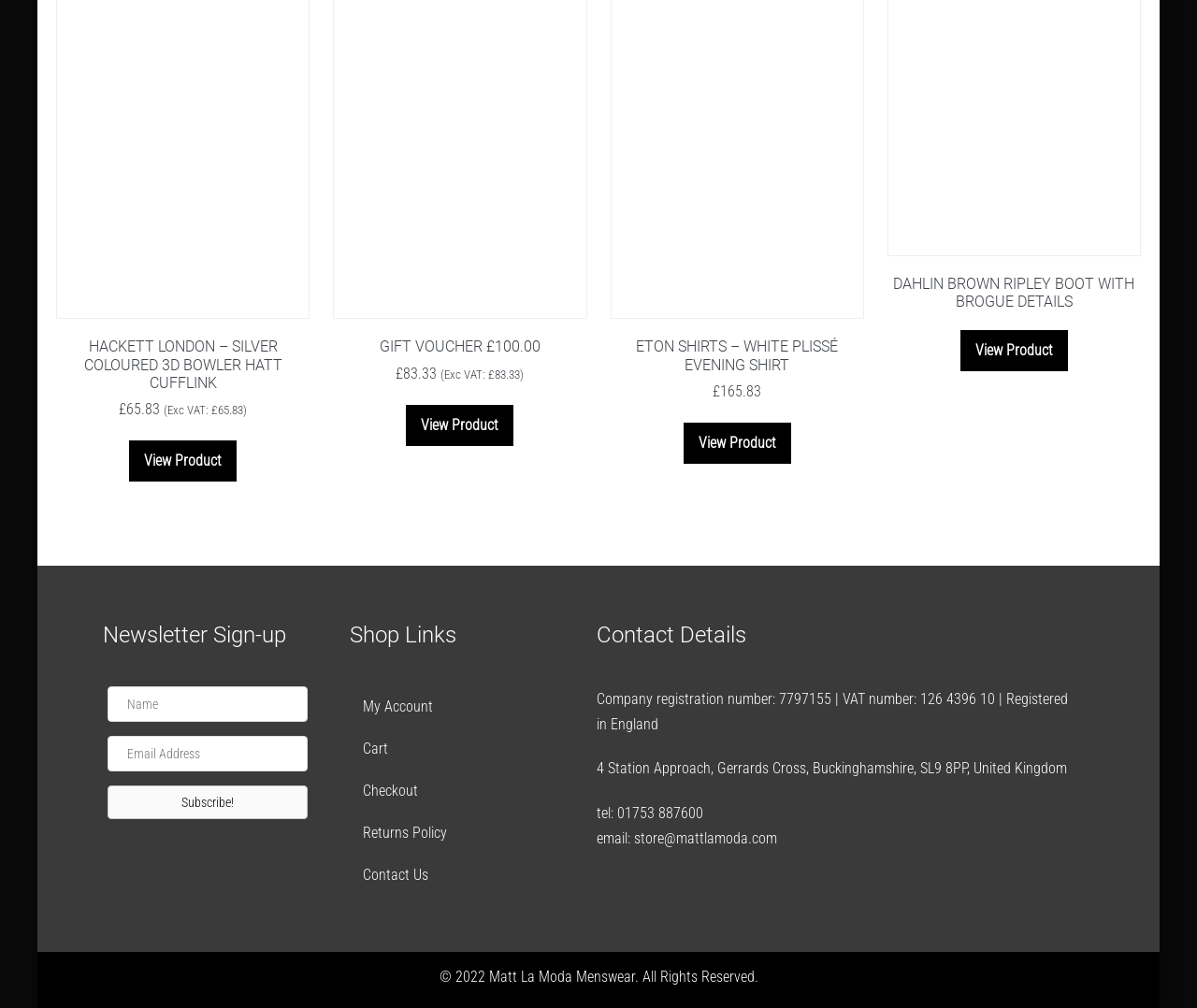Please locate the bounding box coordinates of the region I need to click to follow this instruction: "Subscribe to the newsletter".

[0.09, 0.779, 0.257, 0.813]